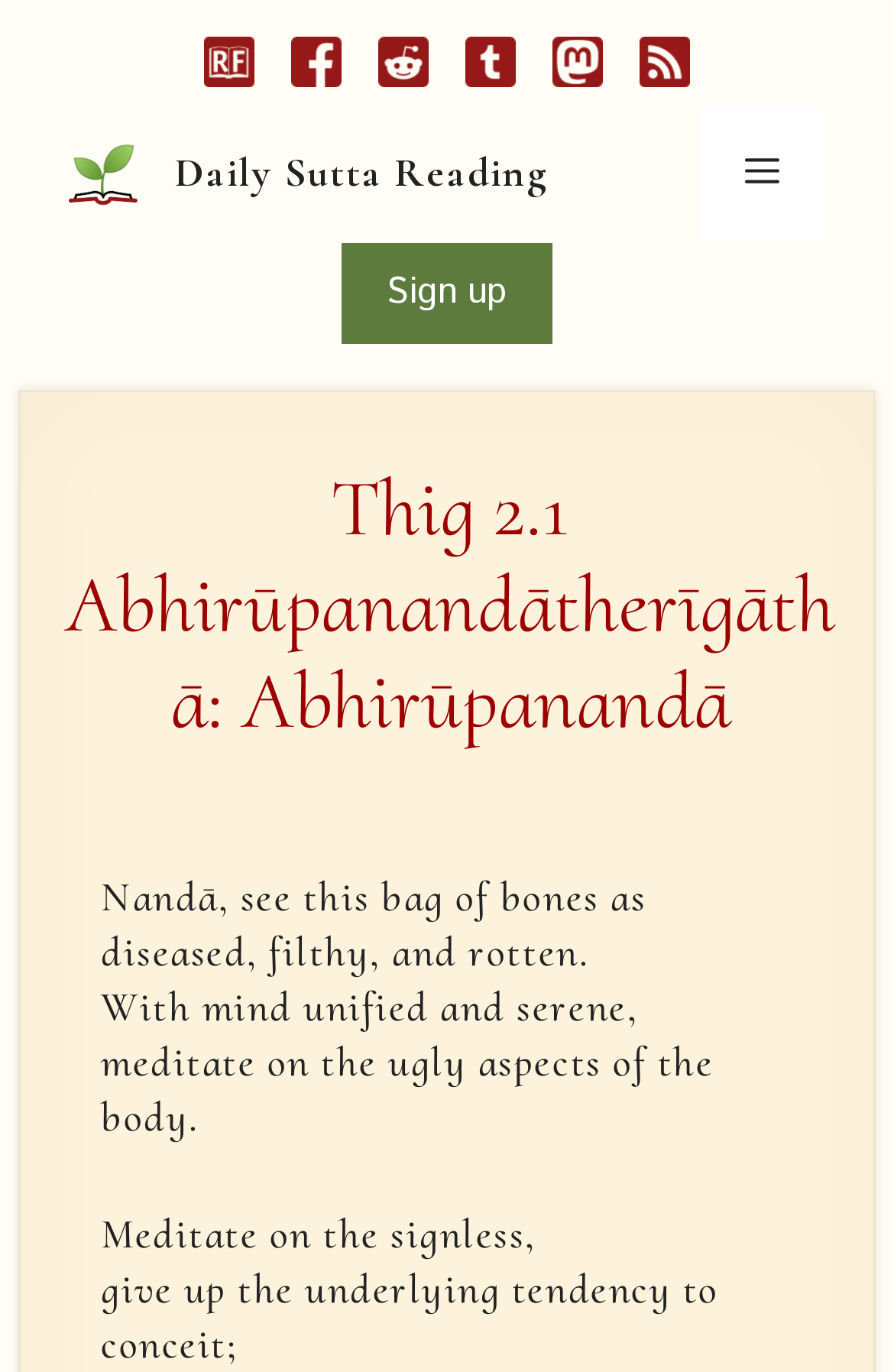Answer the following query with a single word or phrase:
What is the purpose of the button in the top right corner?

Menu